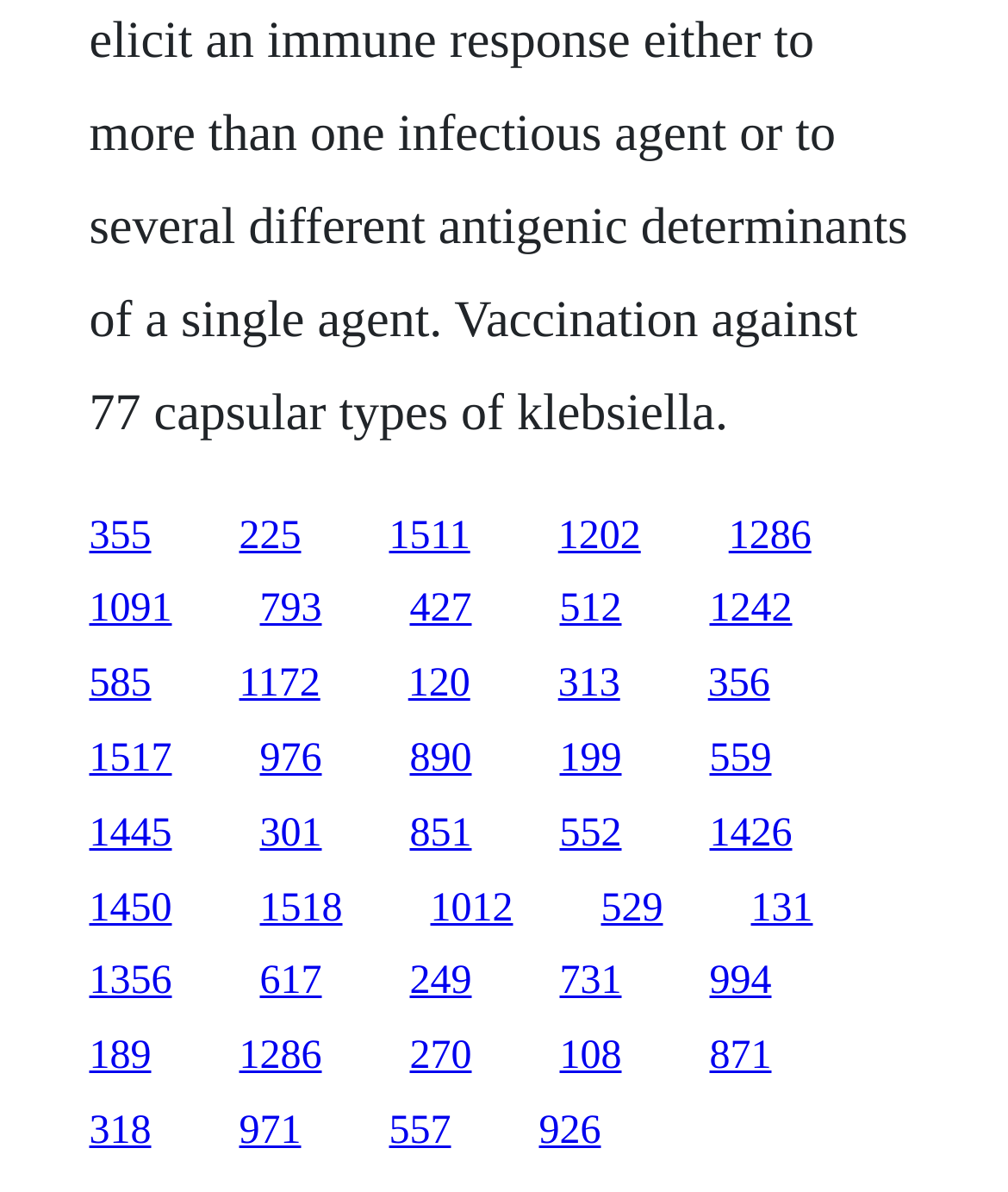Determine the bounding box coordinates in the format (top-left x, top-left y, bottom-right x, bottom-right y). Ensure all values are floating point numbers between 0 and 1. Identify the bounding box of the UI element described by: 1445

[0.088, 0.681, 0.171, 0.718]